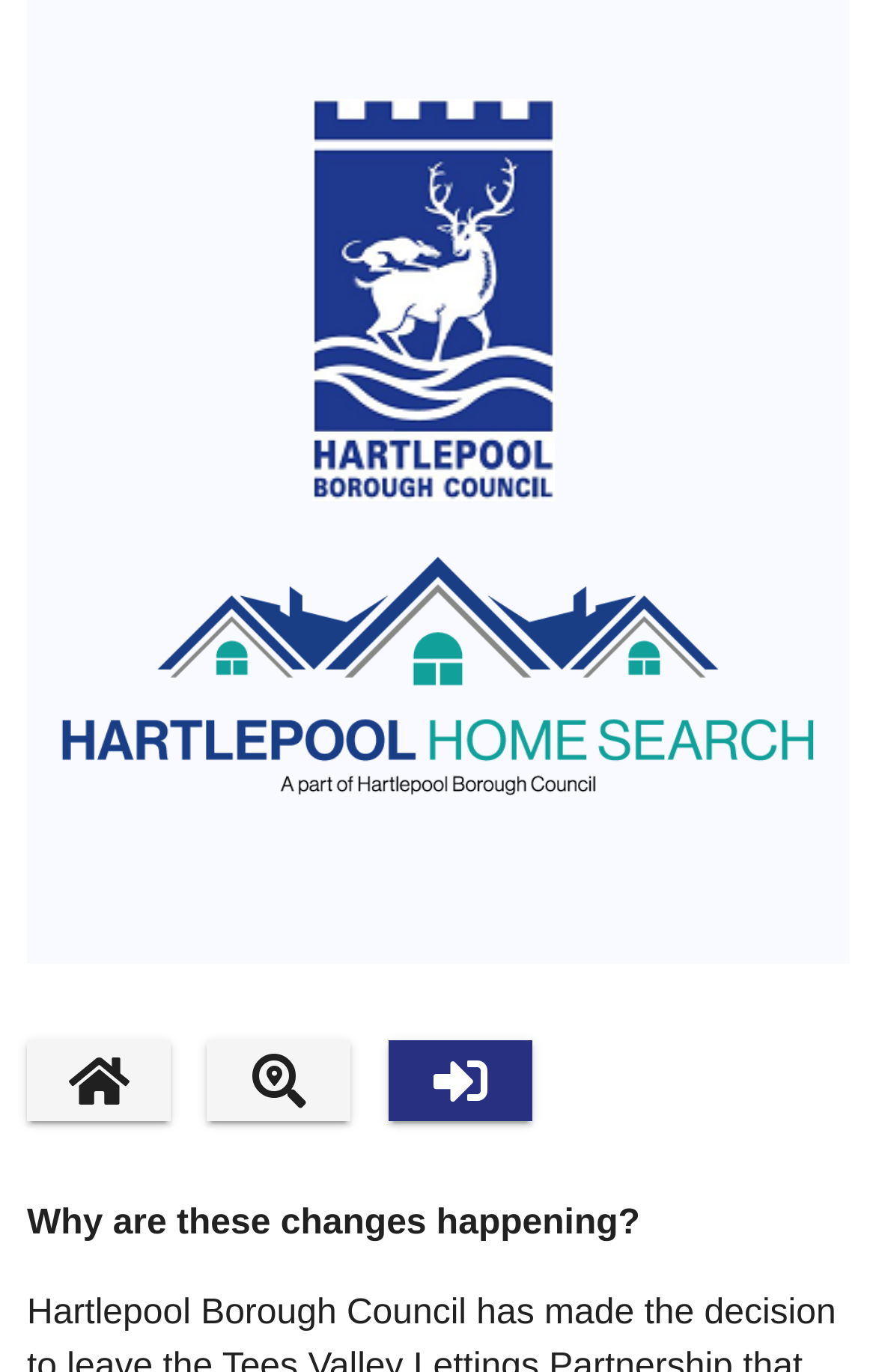Utilize the details in the image to thoroughly answer the following question: How many navigation links are there?

I counted the number of links under the 'Main site navigation' section, which are 'HOME PAGE', 'Properties', and 'Login', so there are 3 navigation links.